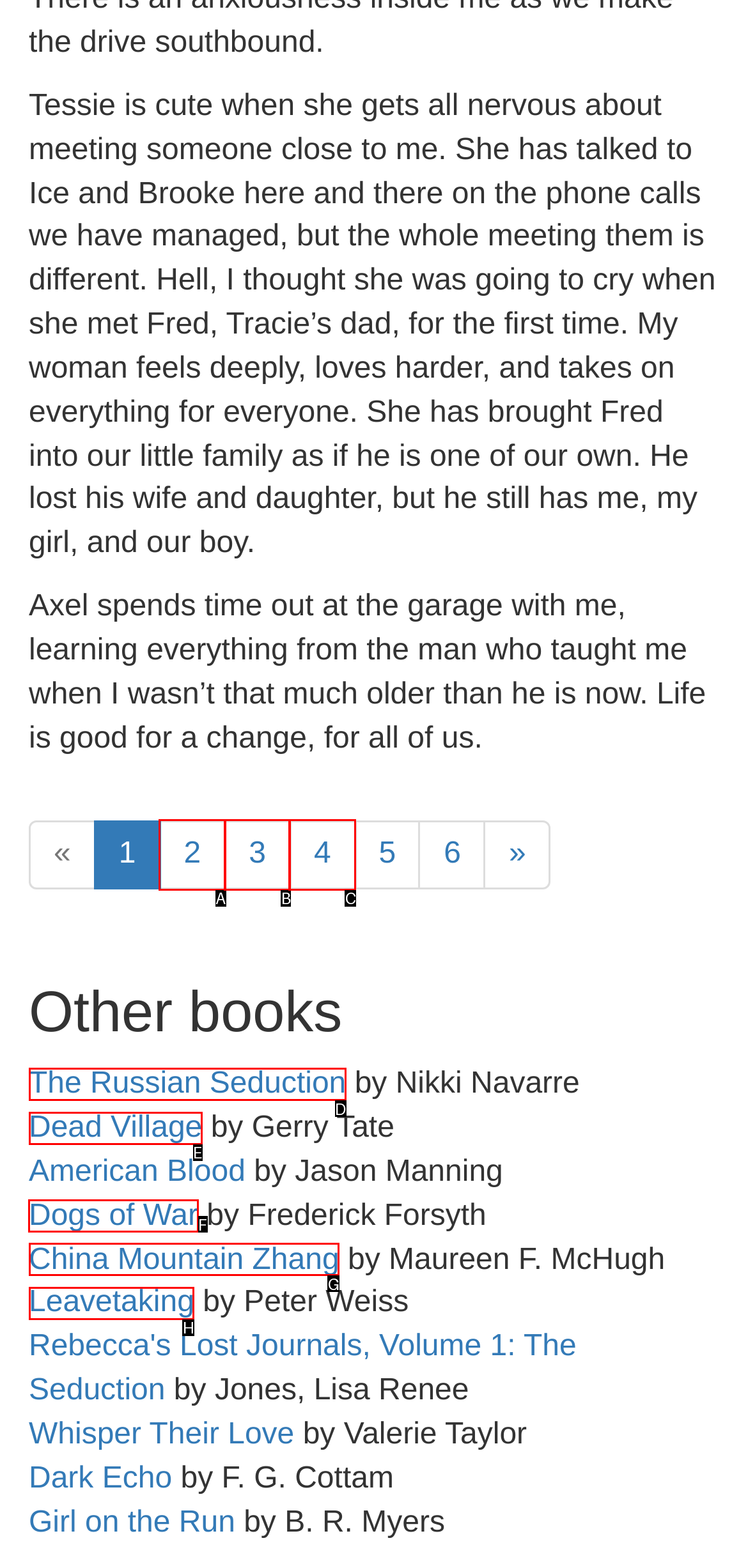Determine which HTML element to click on in order to complete the action: view book 'Dogs of War'.
Reply with the letter of the selected option.

F